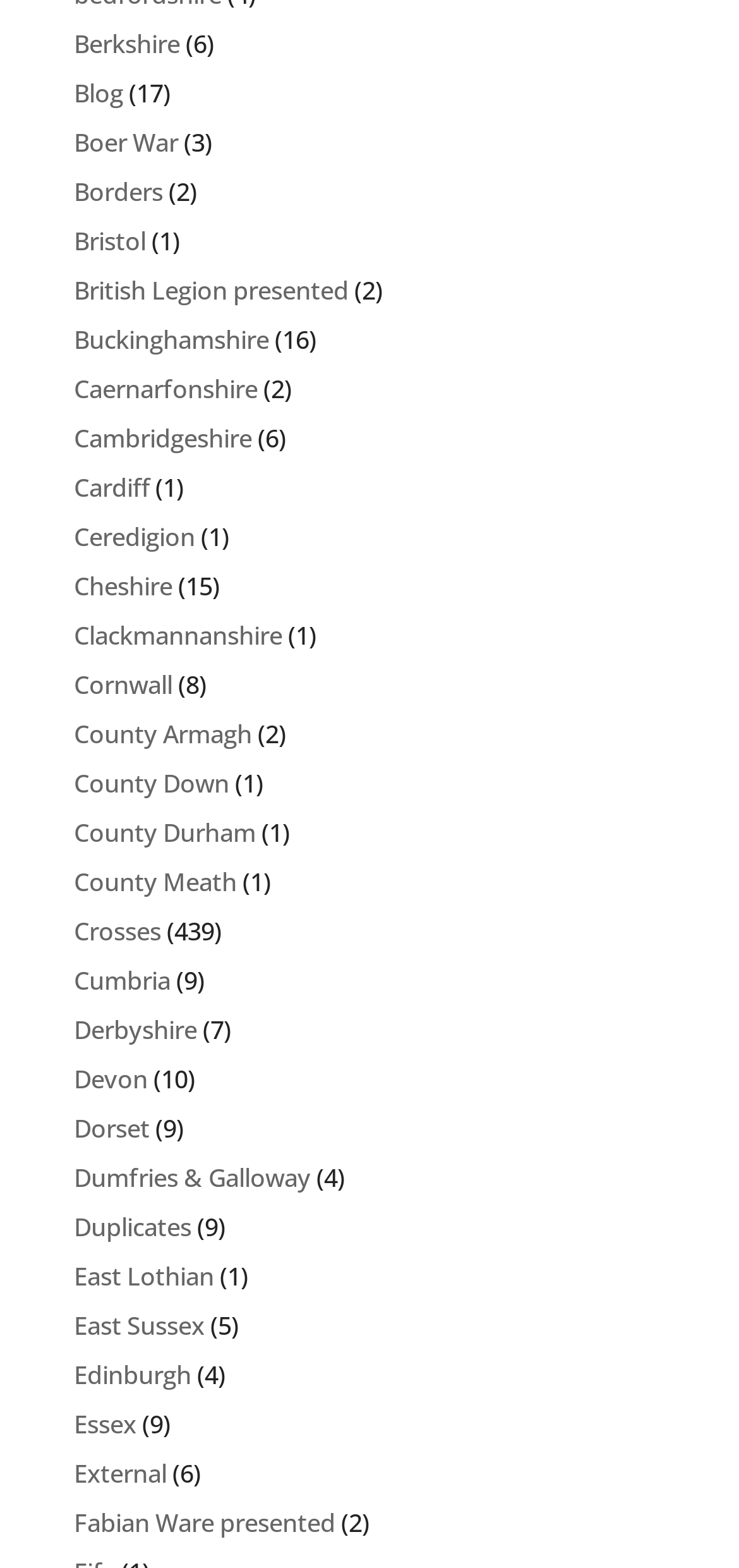Identify the bounding box coordinates for the element you need to click to achieve the following task: "Read about British Legion presented". The coordinates must be four float values ranging from 0 to 1, formatted as [left, top, right, bottom].

[0.1, 0.174, 0.472, 0.196]